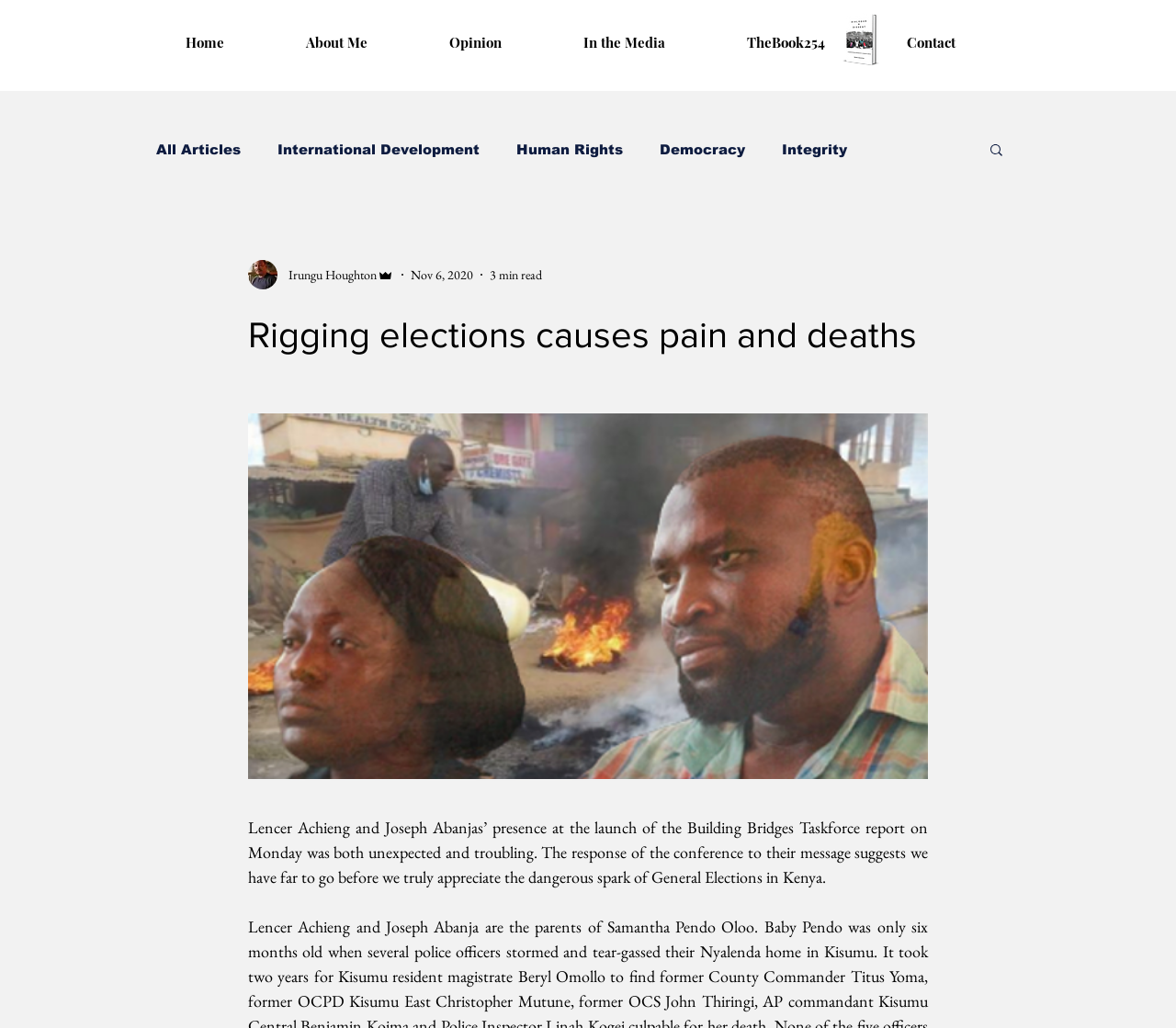Please determine the bounding box coordinates of the element's region to click for the following instruction: "view writer's profile".

[0.211, 0.253, 0.236, 0.282]